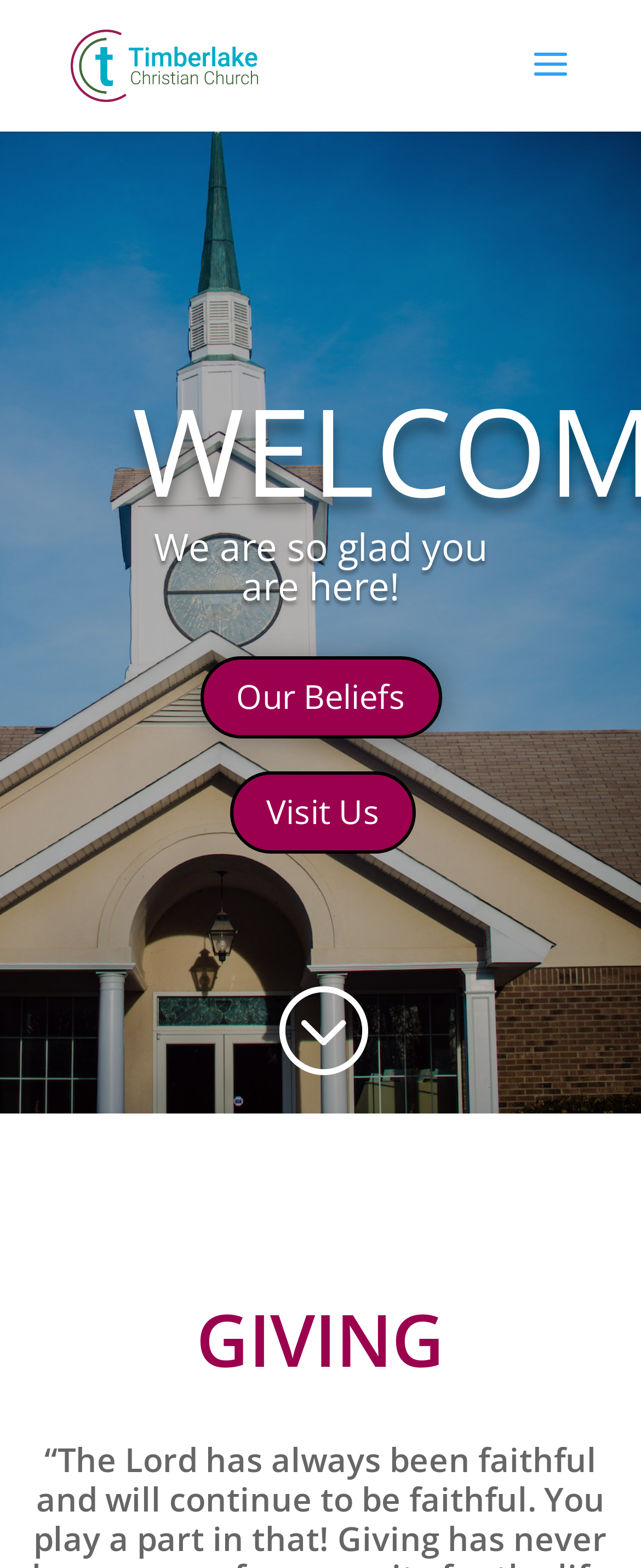Given the webpage screenshot and the description, determine the bounding box coordinates (top-left x, top-left y, bottom-right x, bottom-right y) that define the location of the UI element matching this description: alt="Timberlake Christian Church"

[0.11, 0.03, 0.402, 0.05]